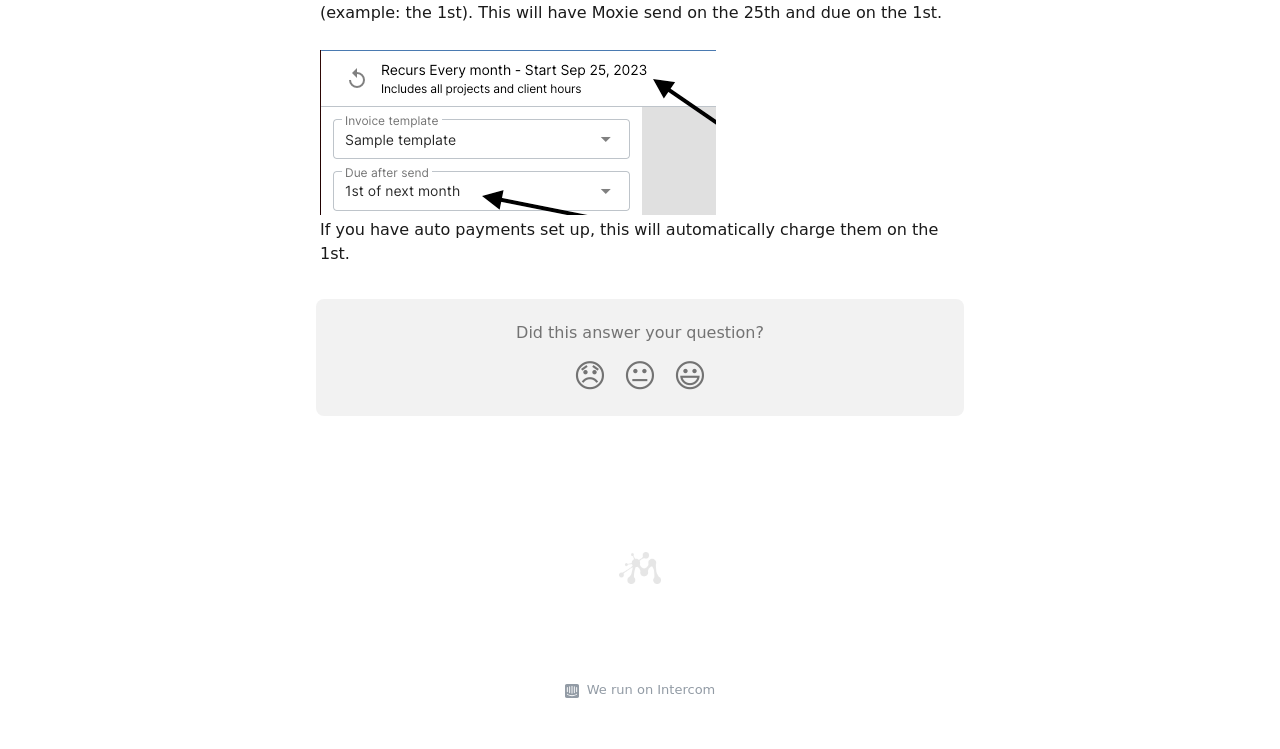How many links are there at the bottom of the webpage?
Provide a well-explained and detailed answer to the question.

I counted the link elements at the bottom of the webpage and found four links.